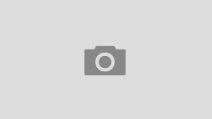Elaborate on all the features and components visible in the image.

The image features a simple, gray-toned camera icon, symbolizing photography or visual content creation. The camera design is minimalistic, focusing on the lens and body, which suggests a variety of applications ranging from personal photography to professional projects. This icon could be relevant in contexts such as digital media, graphic design, or online portfolios, emphasizing the importance of capturing and representing ideas visually. Its subtle design also allows it to blend seamlessly into various digital interfaces.